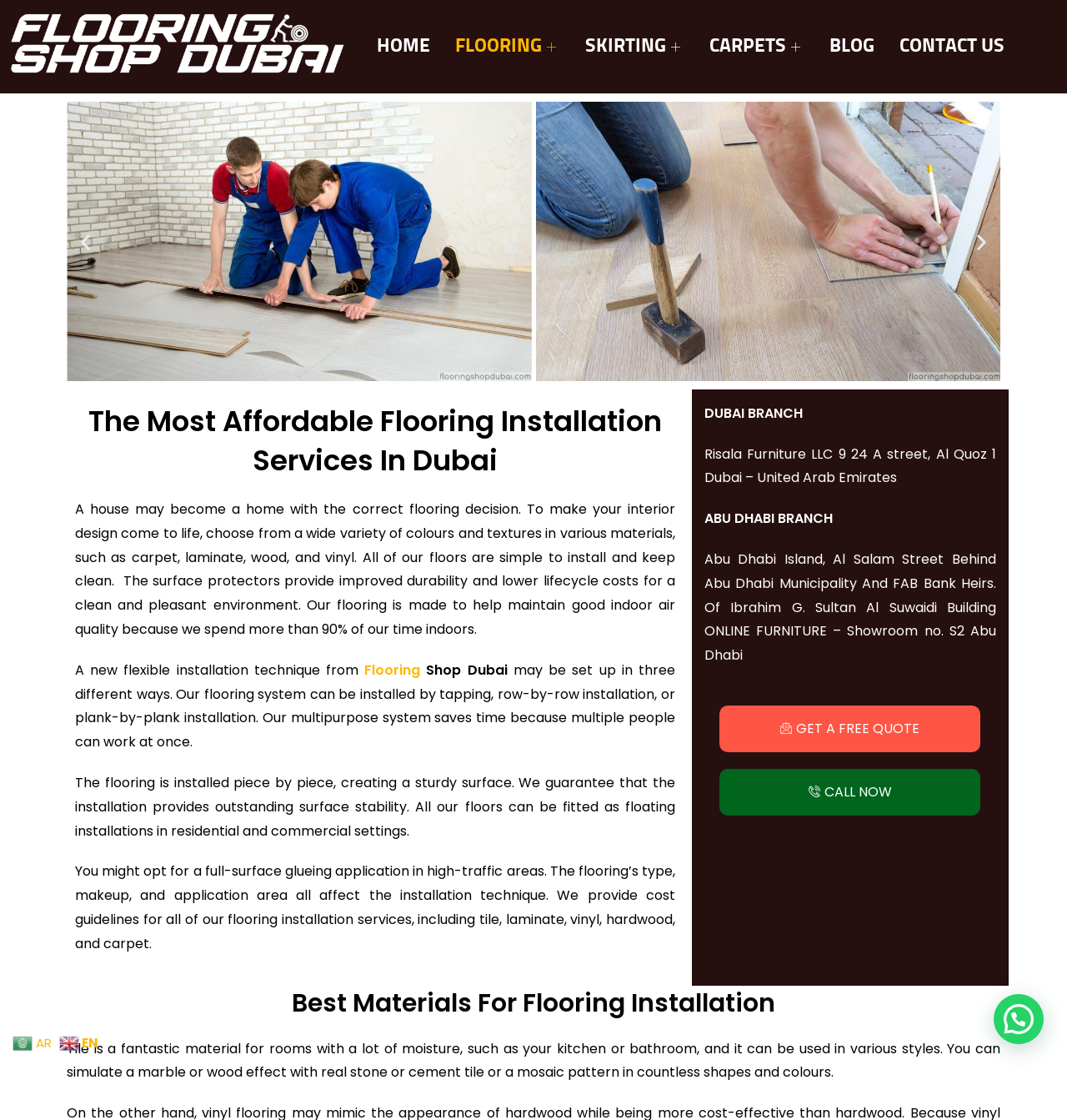Extract the bounding box of the UI element described as: "Home".

[0.341, 0.012, 0.415, 0.072]